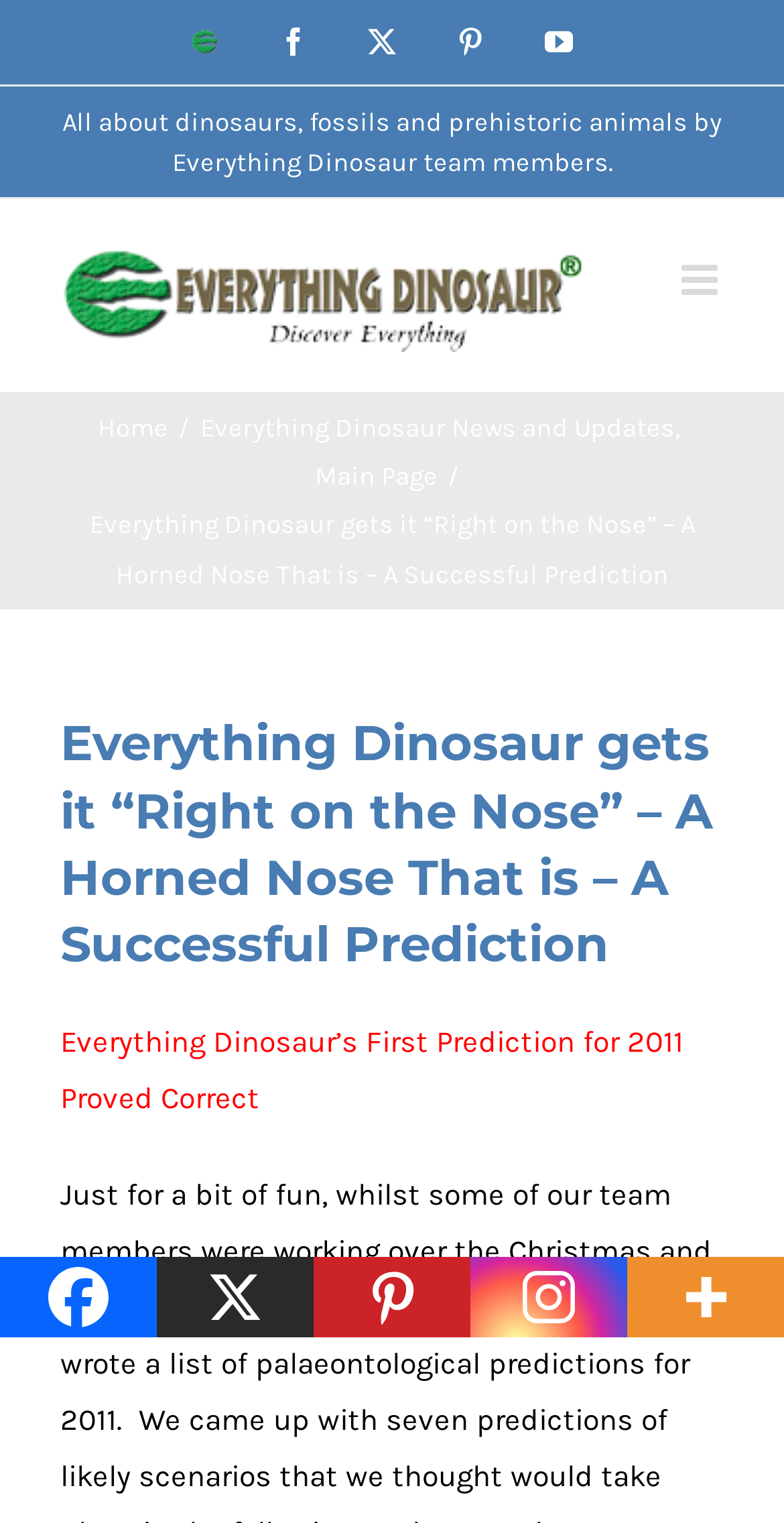Based on the image, please respond to the question with as much detail as possible:
What is the logo of the website?

The image with the description 'Everything Dinosaur Blog Logo' at the top left of the webpage is likely the logo of the website.